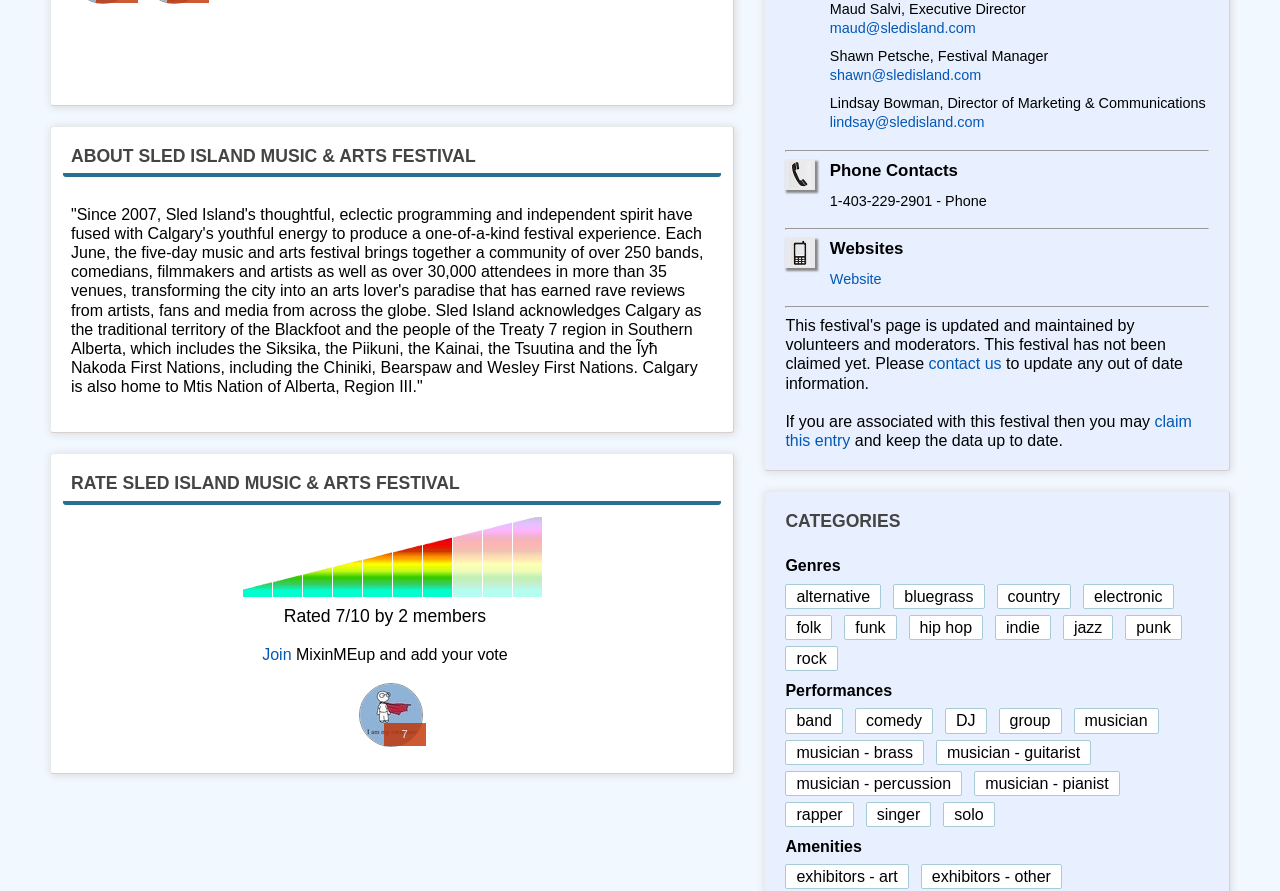Please find the bounding box coordinates of the element that you should click to achieve the following instruction: "Rate Sled Island Music & Arts Festival". The coordinates should be presented as four float numbers between 0 and 1: [left, top, right, bottom].

[0.205, 0.725, 0.228, 0.744]